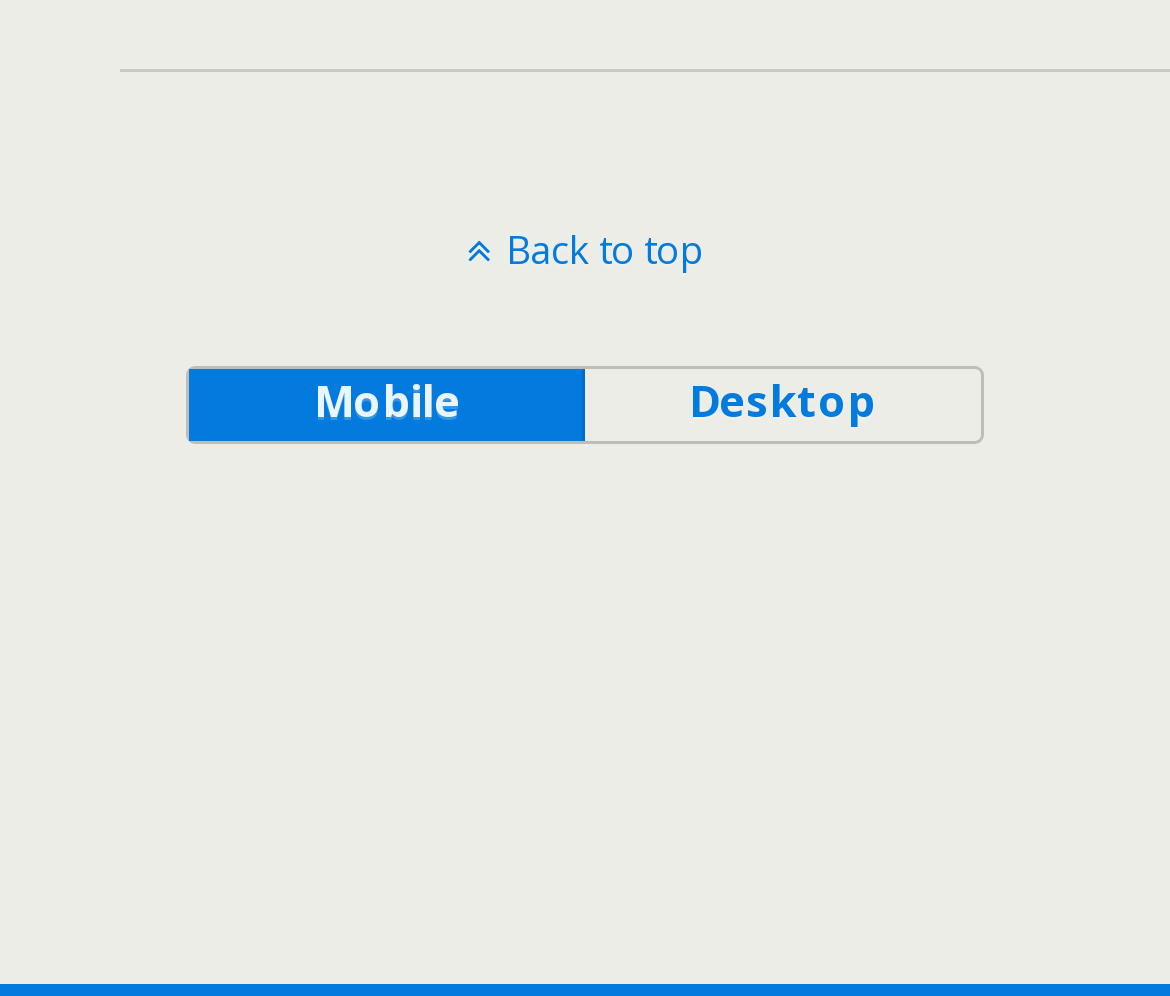Identify the bounding box for the described UI element: "Back to top".

[0.0, 0.223, 1.0, 0.277]